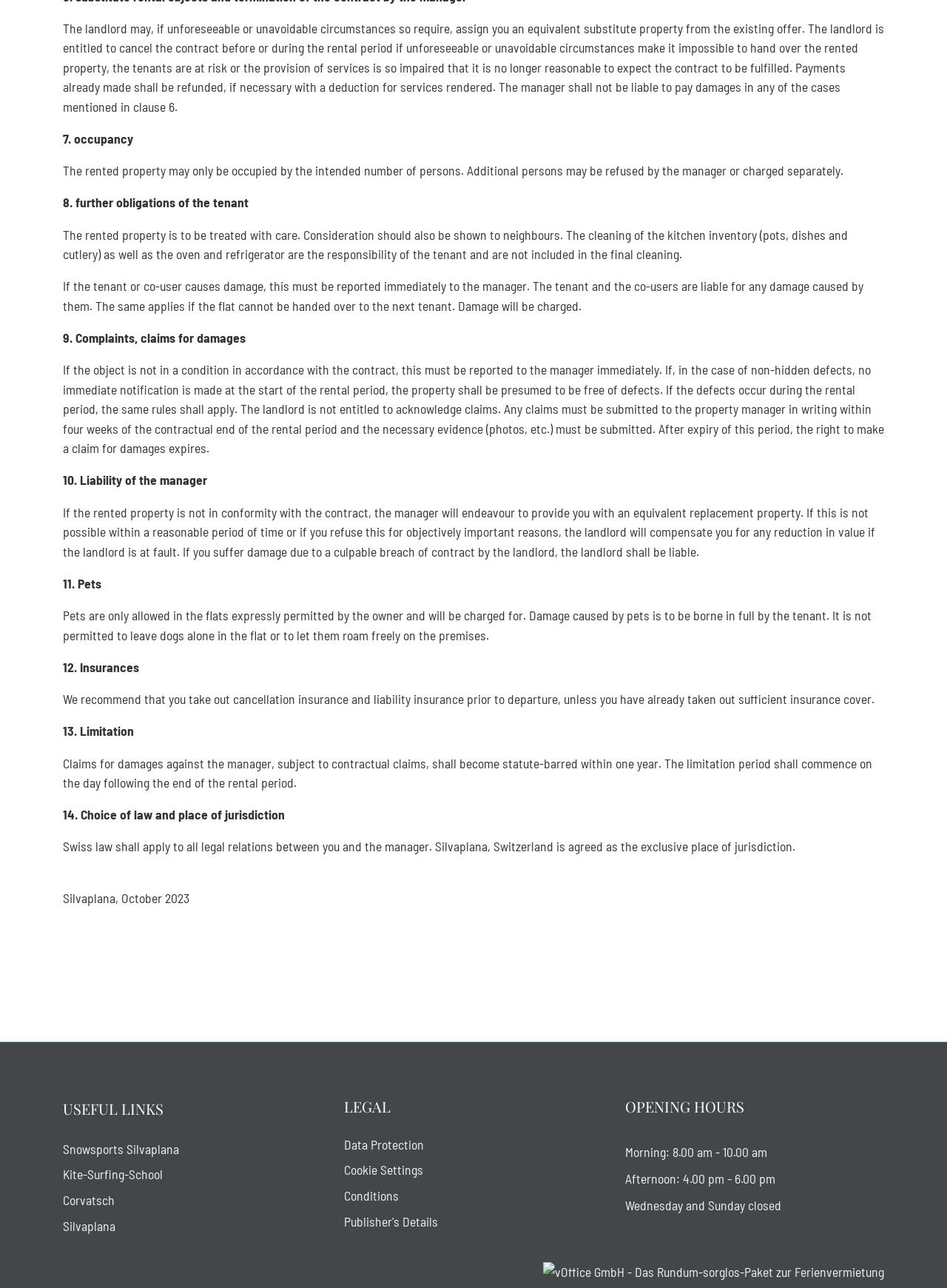Provide the bounding box coordinates of the HTML element this sentence describes: "Conditions". The bounding box coordinates consist of four float numbers between 0 and 1, i.e., [left, top, right, bottom].

[0.363, 0.922, 0.421, 0.935]